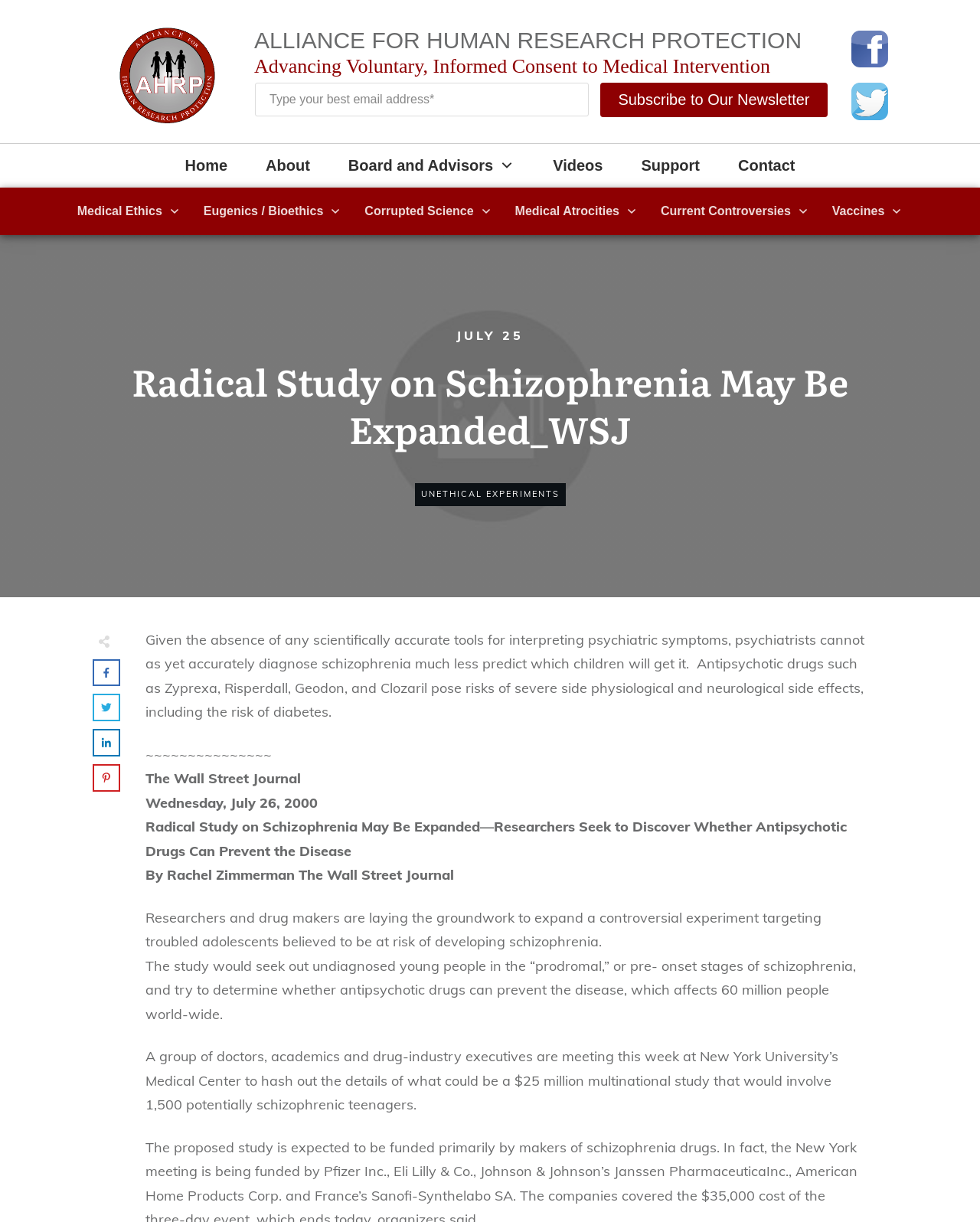Create a detailed narrative of the webpage’s visual and textual elements.

The webpage is about an article from the Wall Street Journal, titled "Radical Study on Schizophrenia May Be Expanded_WSJ – Alliance for Human Research Protection". At the top left corner, there is an AHRP logo image. Below the logo, there is a heading that reads "ALLIANCE FOR HUMAN RESEARCH PROTECTION". Next to the heading, there is a static text that says "Advancing Voluntary, Informed Consent to Medical Intervention". 

On the right side of the top section, there is a newsletter subscription box with a textbox to enter an email address and a "Subscribe to Our Newsletter" button. Above the subscription box, there are two small images, likely social media links.

The main navigation menu is located below the top section, with links to "Home", "About", "Board and Advisors", "Videos", "Support", and "Contact". Each link has a small image next to it.

Below the navigation menu, there is a section with multiple links to different topics, including "Medical Ethics", "Eugenics / Bioethics", "Corrupted Science", "Medical Atrocities", "Current Controversies", and "Vaccines". Each link has a small image next to it.

The main article section starts with a heading that reads "Radical Study on Schizophrenia May Be Expanded_WSJ". Below the heading, there is a static text that says "JULY 25". The article is divided into several paragraphs, discussing a study on schizophrenia and the potential risks of antipsychotic drugs. The article cites The Wall Street Journal and includes quotes from researchers and experts.

Throughout the article, there are several small images and links to other related topics. At the bottom of the page, there are several layout tables with links and images, likely related to the article or the website's content.